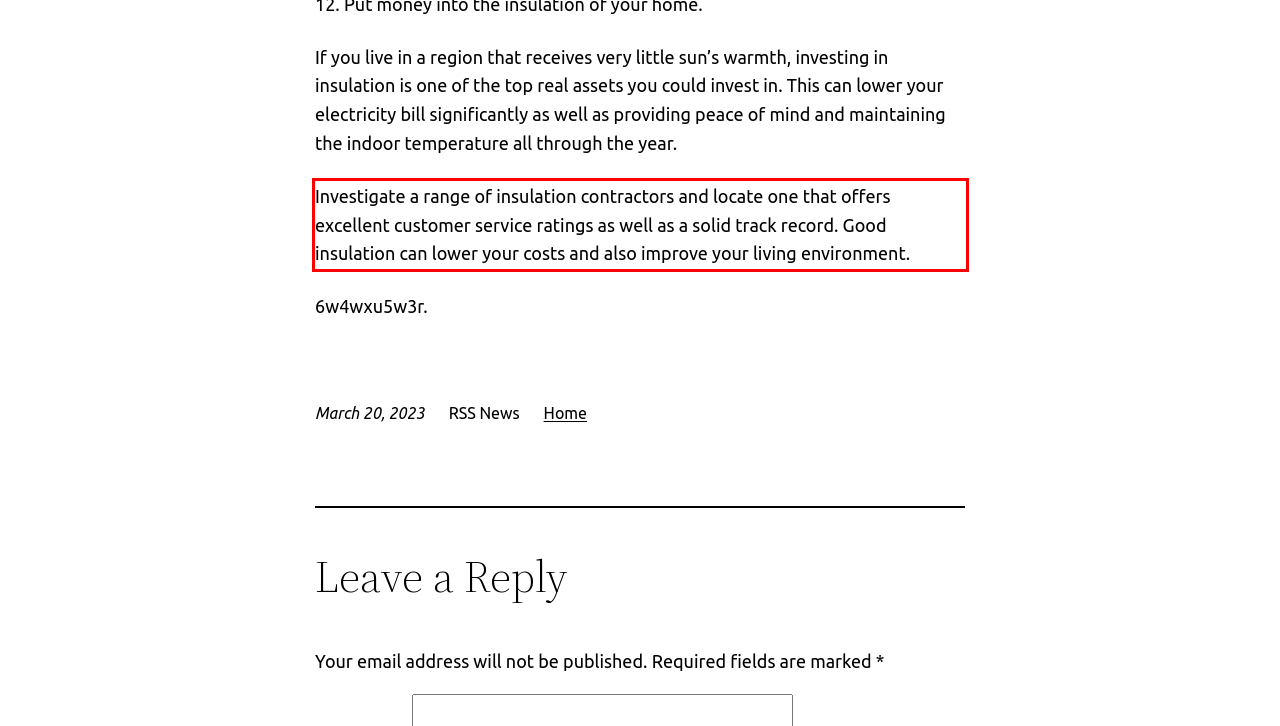Analyze the screenshot of a webpage where a red rectangle is bounding a UI element. Extract and generate the text content within this red bounding box.

Investigate a range of insulation contractors and locate one that offers excellent customer service ratings as well as a solid track record. Good insulation can lower your costs and also improve your living environment.